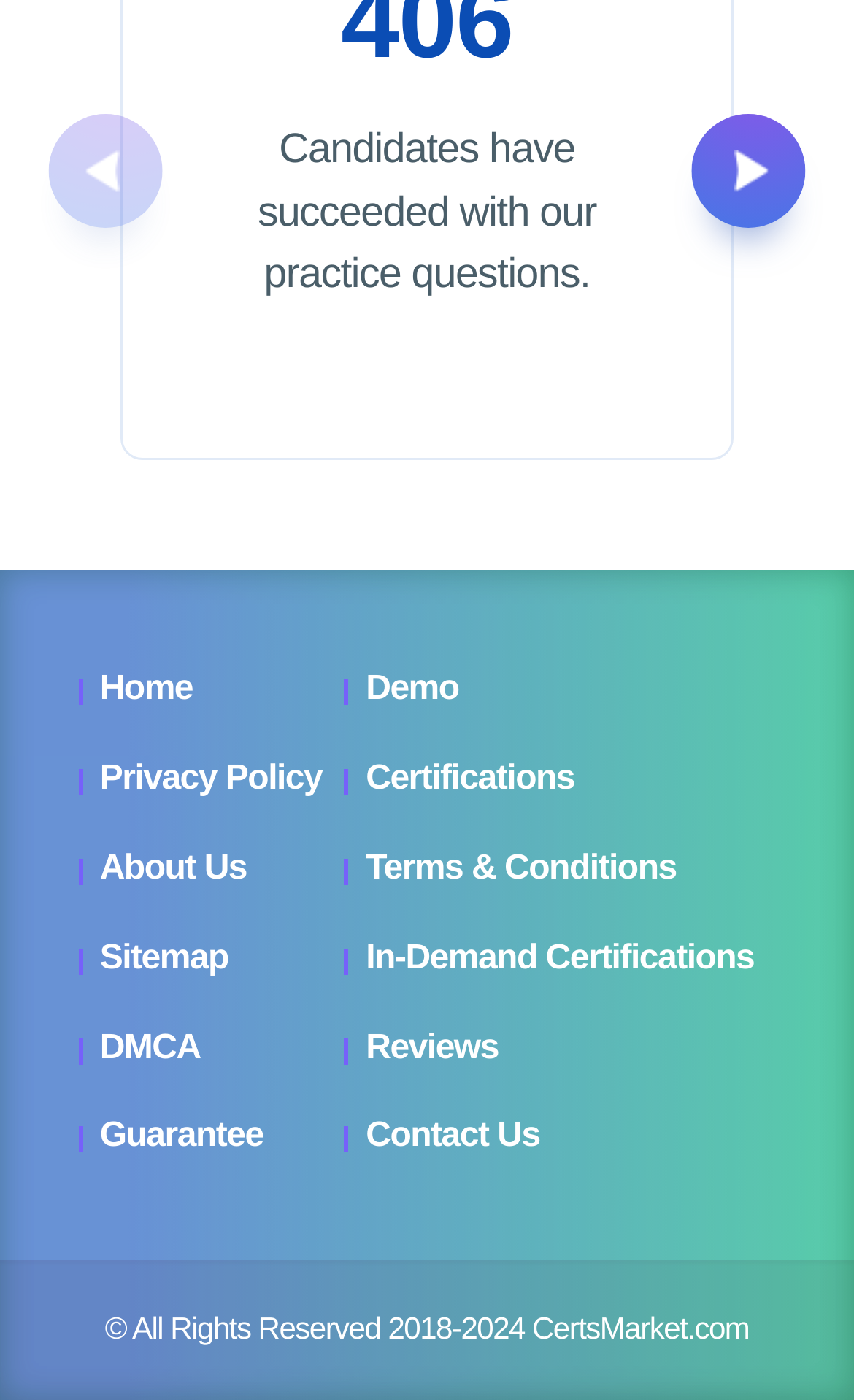Give the bounding box coordinates for the element described as: "October 2023".

None